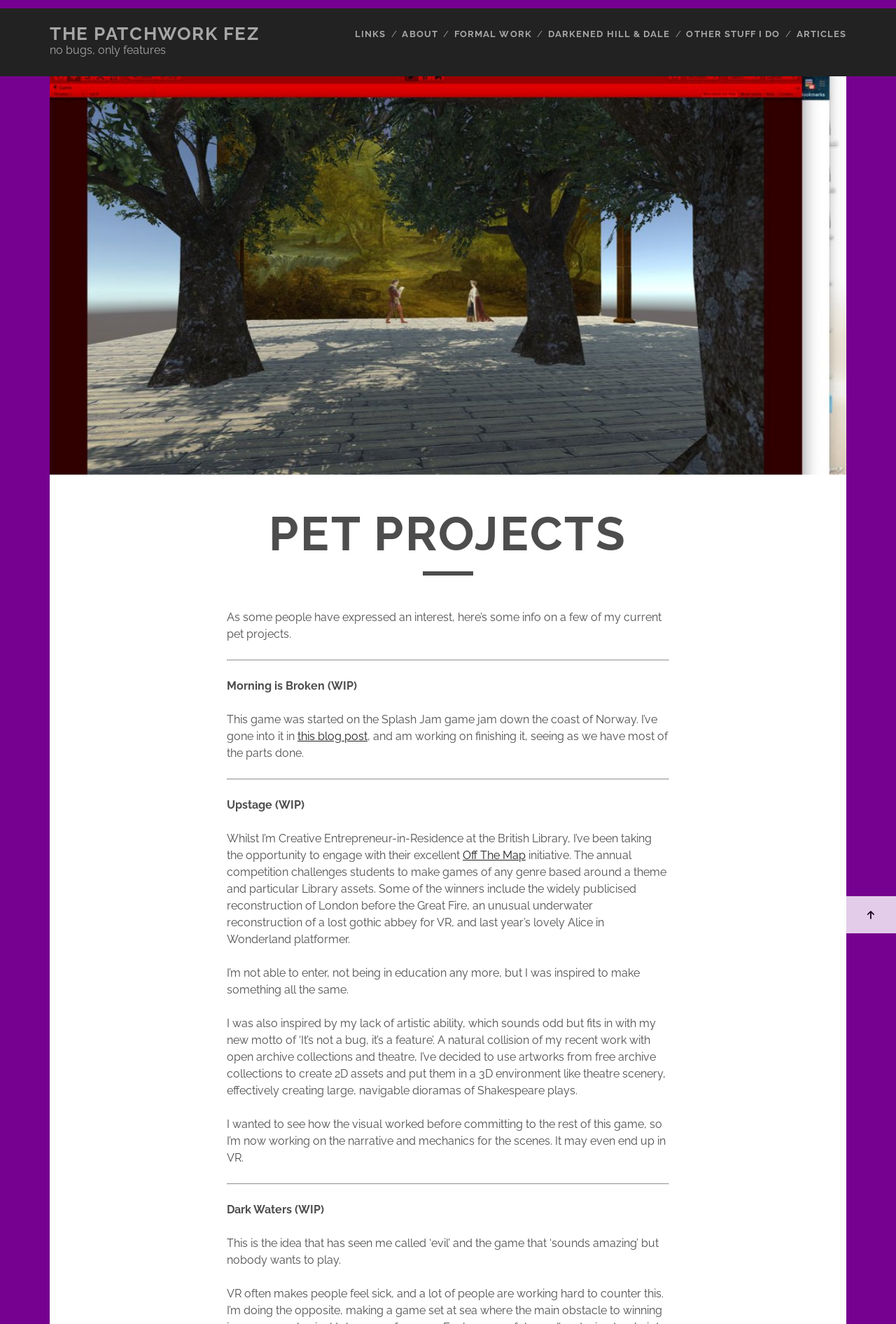Pinpoint the bounding box coordinates of the clickable area necessary to execute the following instruction: "Click on RECIPES". The coordinates should be given as four float numbers between 0 and 1, namely [left, top, right, bottom].

None